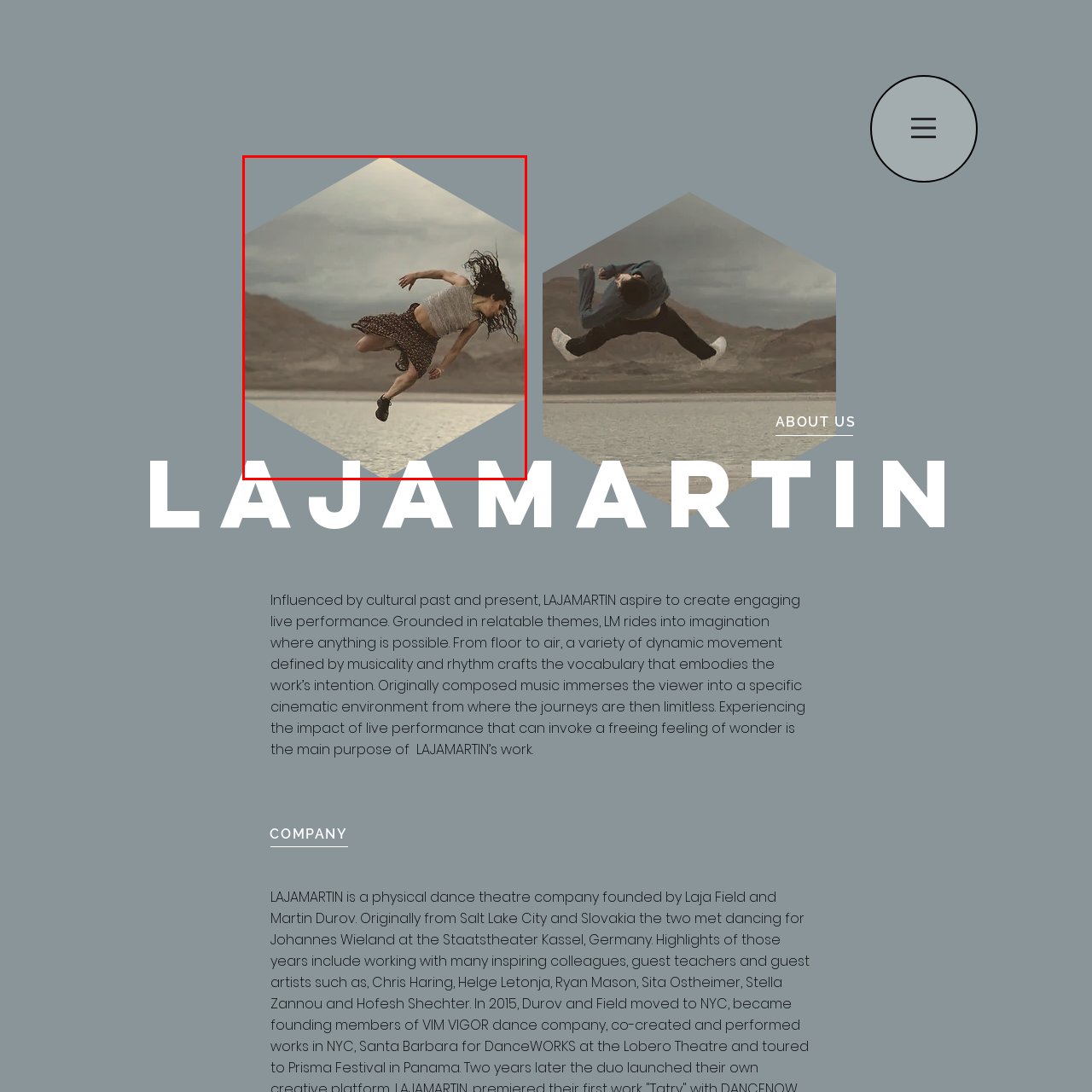What is LAJAMARTIN?
Pay attention to the image outlined by the red bounding box and provide a thorough explanation in your answer, using clues from the image.

LAJAMARTIN is a company that draws inspiration from both cultural history and contemporary themes to create engaging live performances, as embodied by the image of the dancer in mid-air.